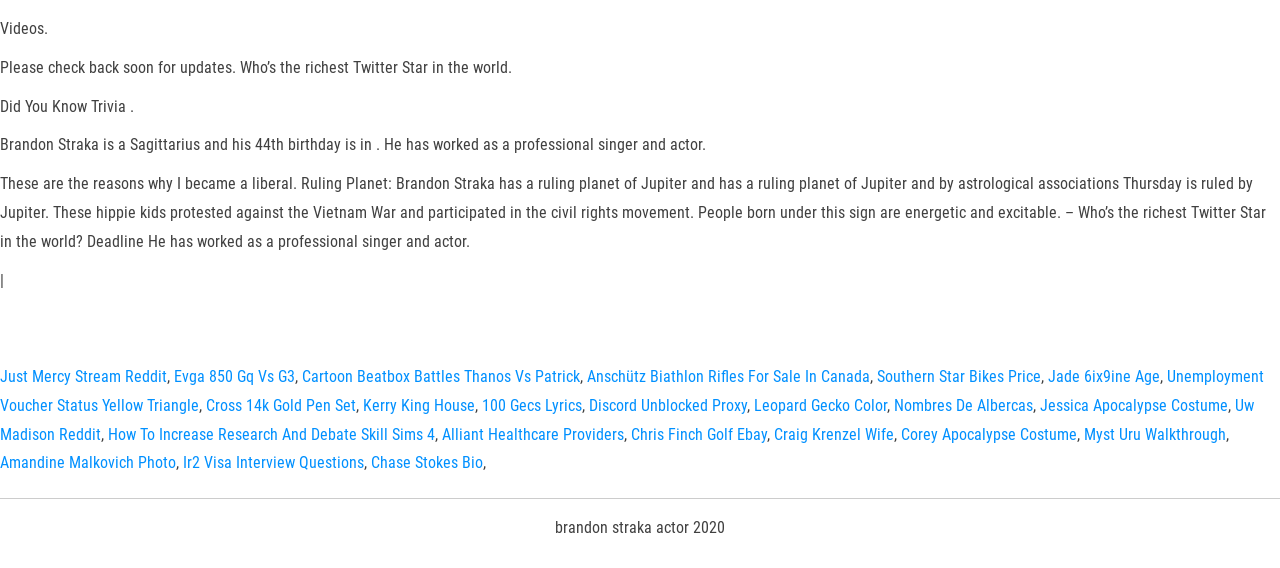Using the webpage screenshot, find the UI element described by Jessica Apocalypse Costume. Provide the bounding box coordinates in the format (top-left x, top-left y, bottom-right x, bottom-right y), ensuring all values are floating point numbers between 0 and 1.

[0.812, 0.697, 0.959, 0.73]